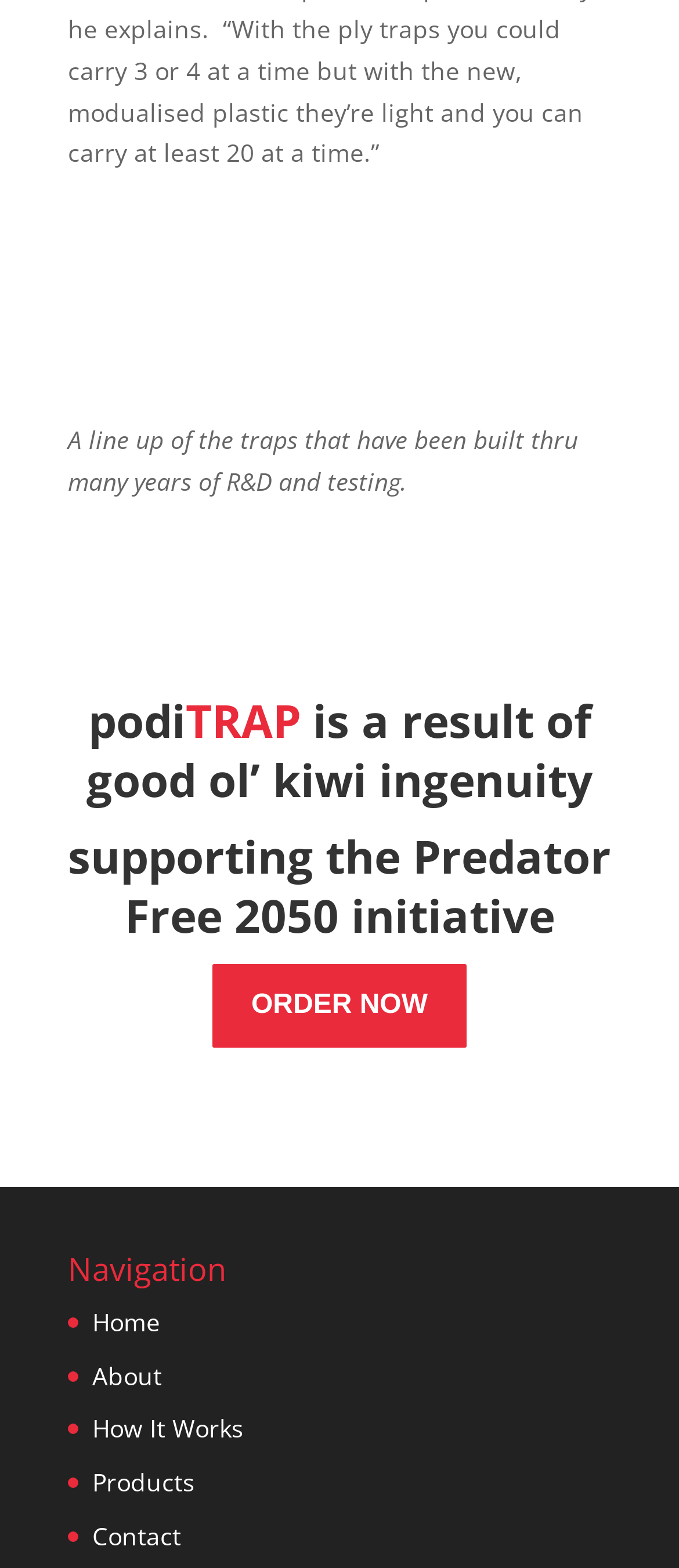Give a concise answer of one word or phrase to the question: 
What is the tone of the webpage?

Proud